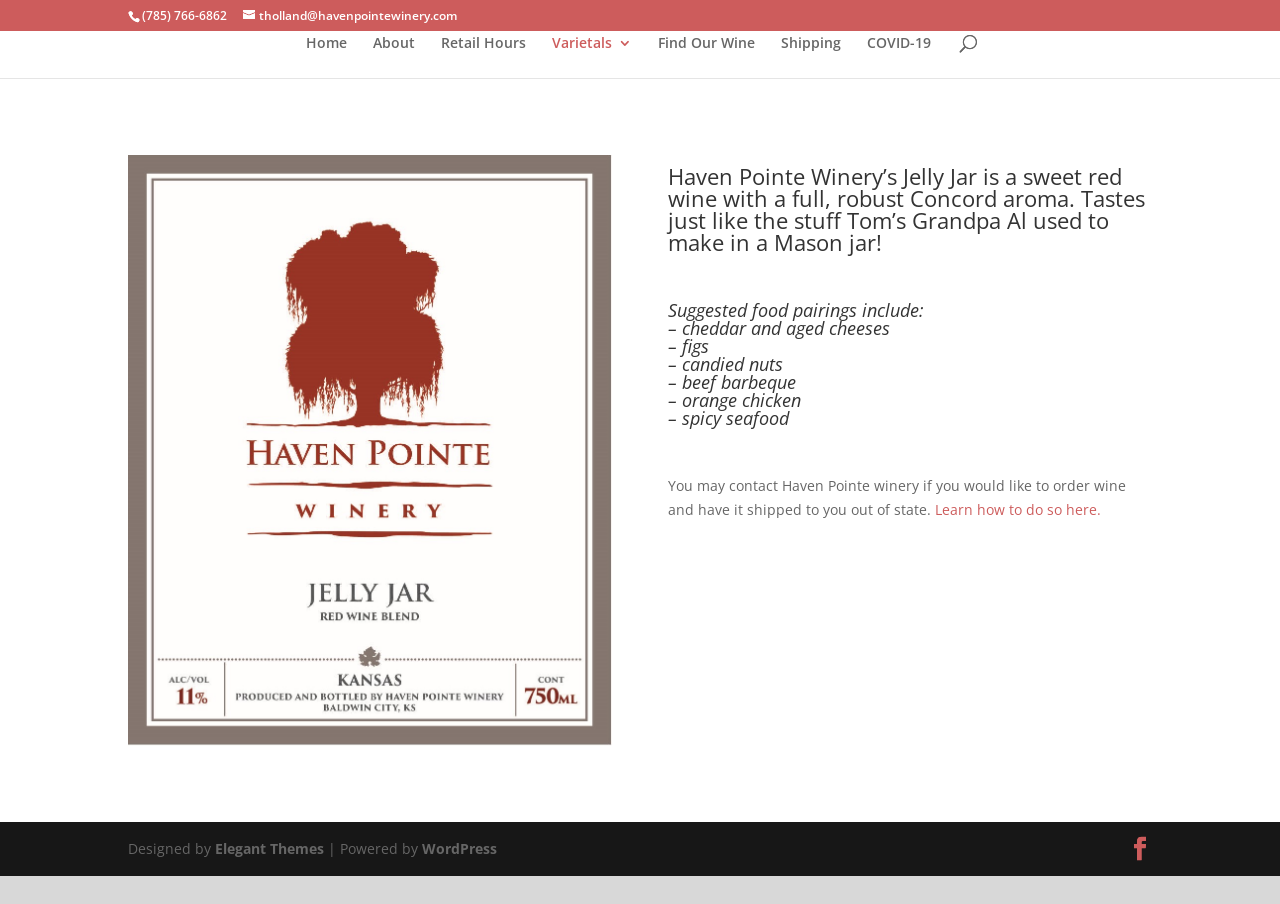Please locate the bounding box coordinates of the region I need to click to follow this instruction: "Go to the home page".

[0.239, 0.04, 0.271, 0.086]